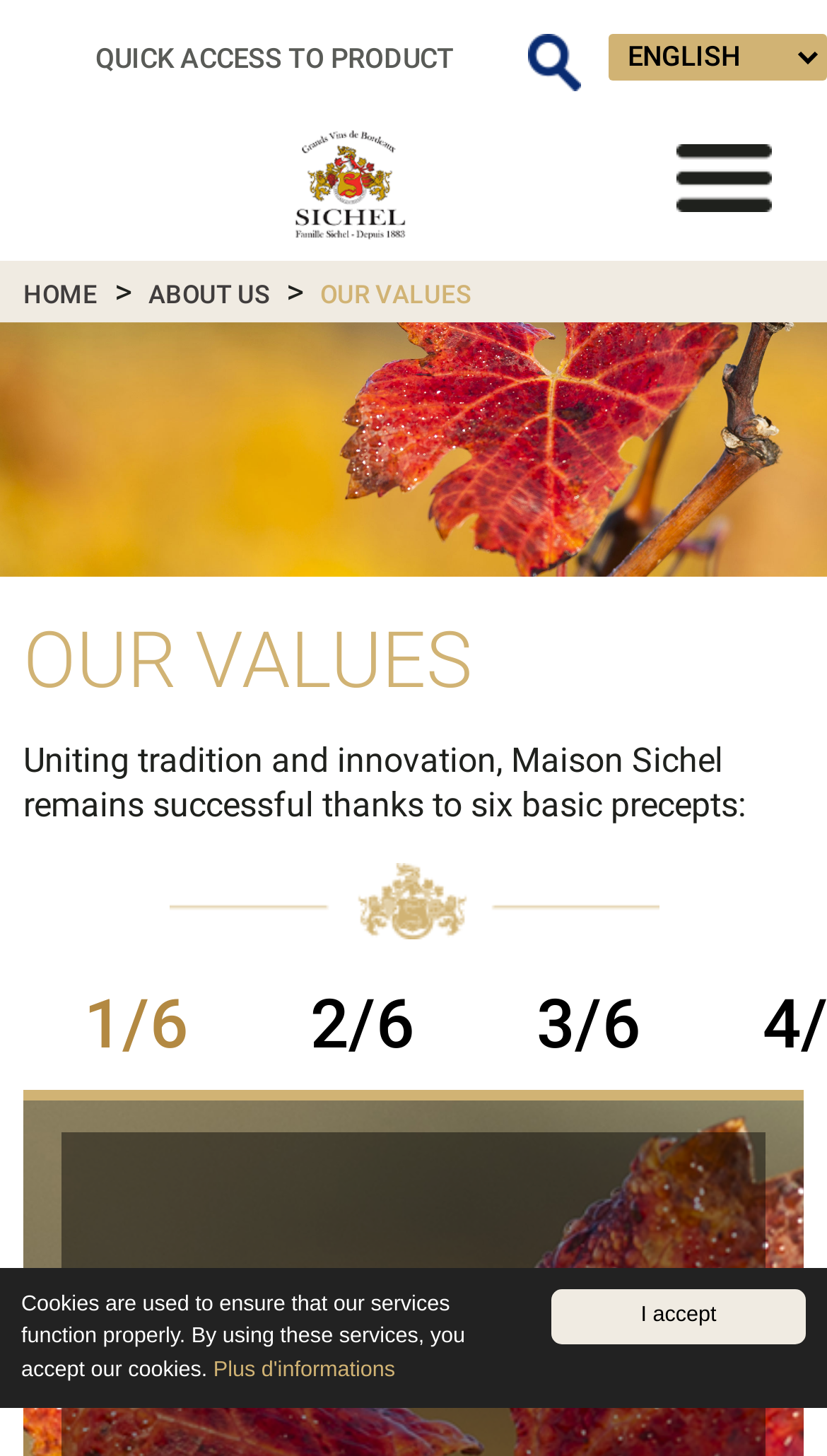Please identify the bounding box coordinates of the region to click in order to complete the task: "Learn about the company values". The coordinates must be four float numbers between 0 and 1, specified as [left, top, right, bottom].

[0.387, 0.193, 0.569, 0.213]